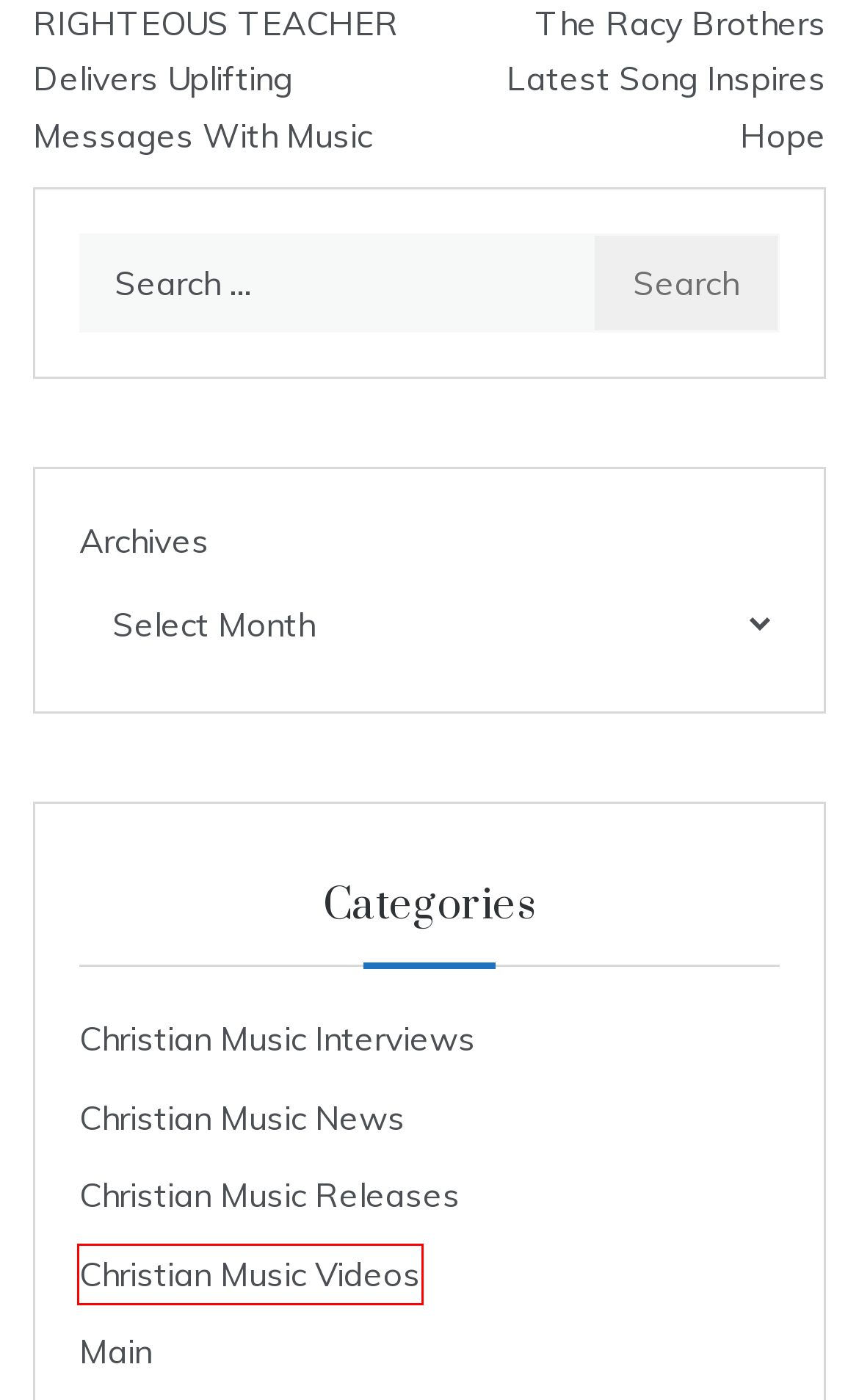You are given a screenshot of a webpage within which there is a red rectangle bounding box. Please choose the best webpage description that matches the new webpage after clicking the selected element in the bounding box. Here are the options:
A. Terms and Conditions – Heaven Bound Musik
B. Main – Heaven Bound Musik
C. Disclaimer – Heaven Bound Musik
D. Christian Music News – Heaven Bound Musik
E. Christian Music Releases – Heaven Bound Musik
F. artistpr – Heaven Bound Musik
G. Christian Music Videos – Heaven Bound Musik
H. Christian Music Interviews – Heaven Bound Musik

G